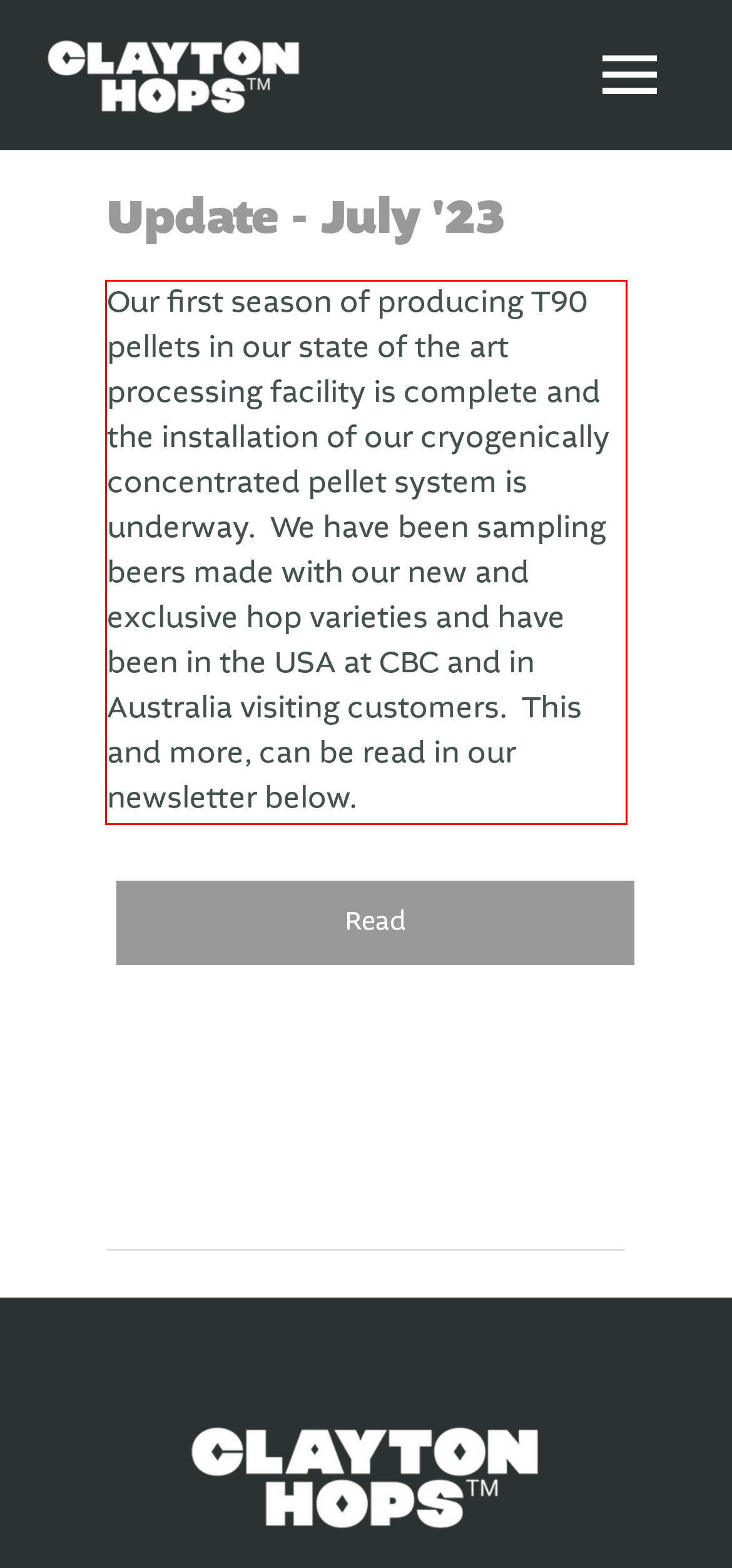Examine the screenshot of the webpage, locate the red bounding box, and generate the text contained within it.

Our first season of producing T90 pellets in our state of the art processing facility is complete and the installation of our cryogenically concentrated pellet system is underway. We have been sampling beers made with our new and exclusive hop varieties and have been in the USA at CBC and in Australia visiting customers. This and more, can be read in our newsletter below.